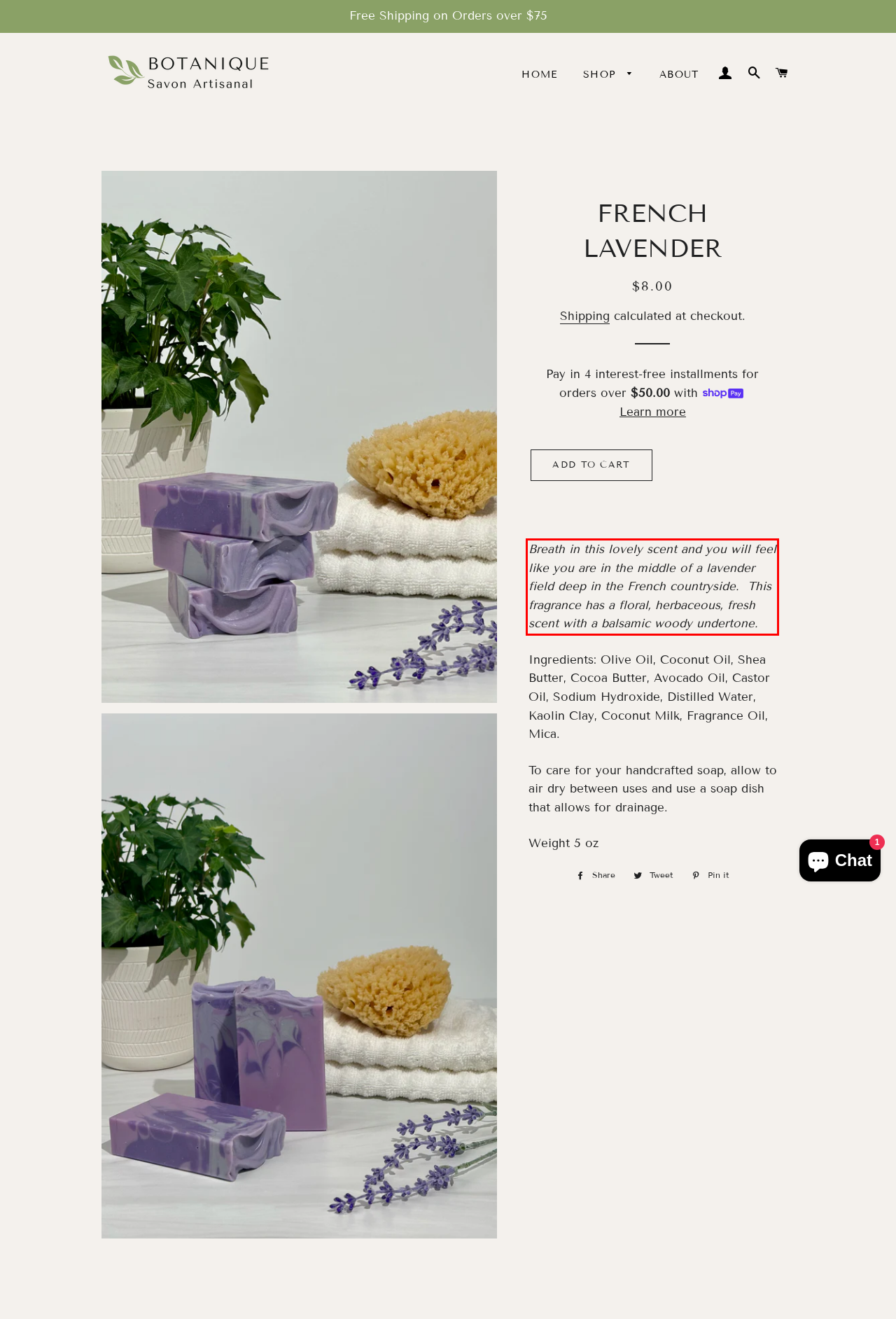With the provided screenshot of a webpage, locate the red bounding box and perform OCR to extract the text content inside it.

﻿Breath in this lovely scent and you will feel like you are in the middle of a lavender field deep in the French countryside. This fragrance has a floral, herbaceous, fresh scent with a balsamic woody undertone.